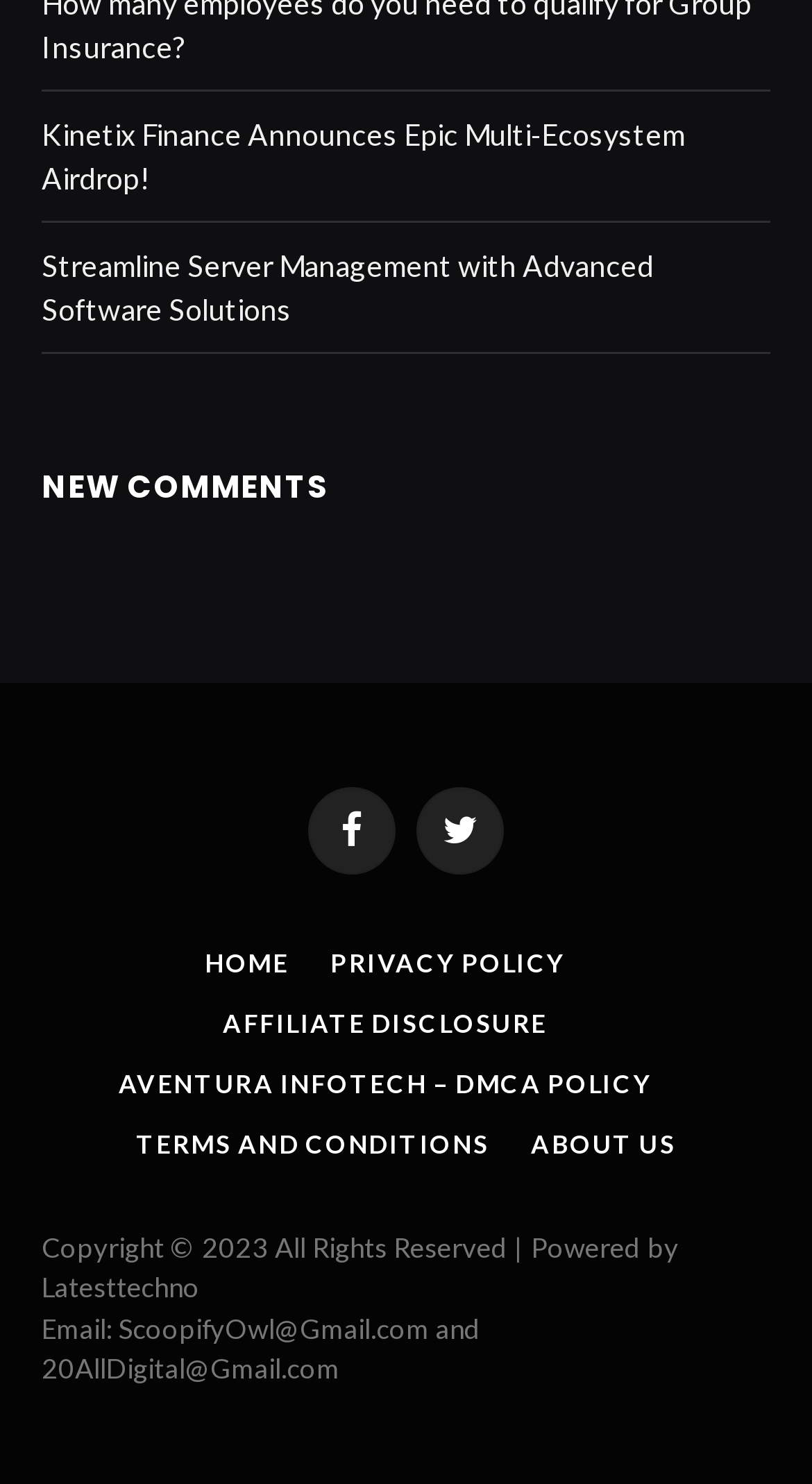Locate the bounding box coordinates of the clickable area needed to fulfill the instruction: "View the ABOUT US page".

[0.654, 0.76, 0.833, 0.781]